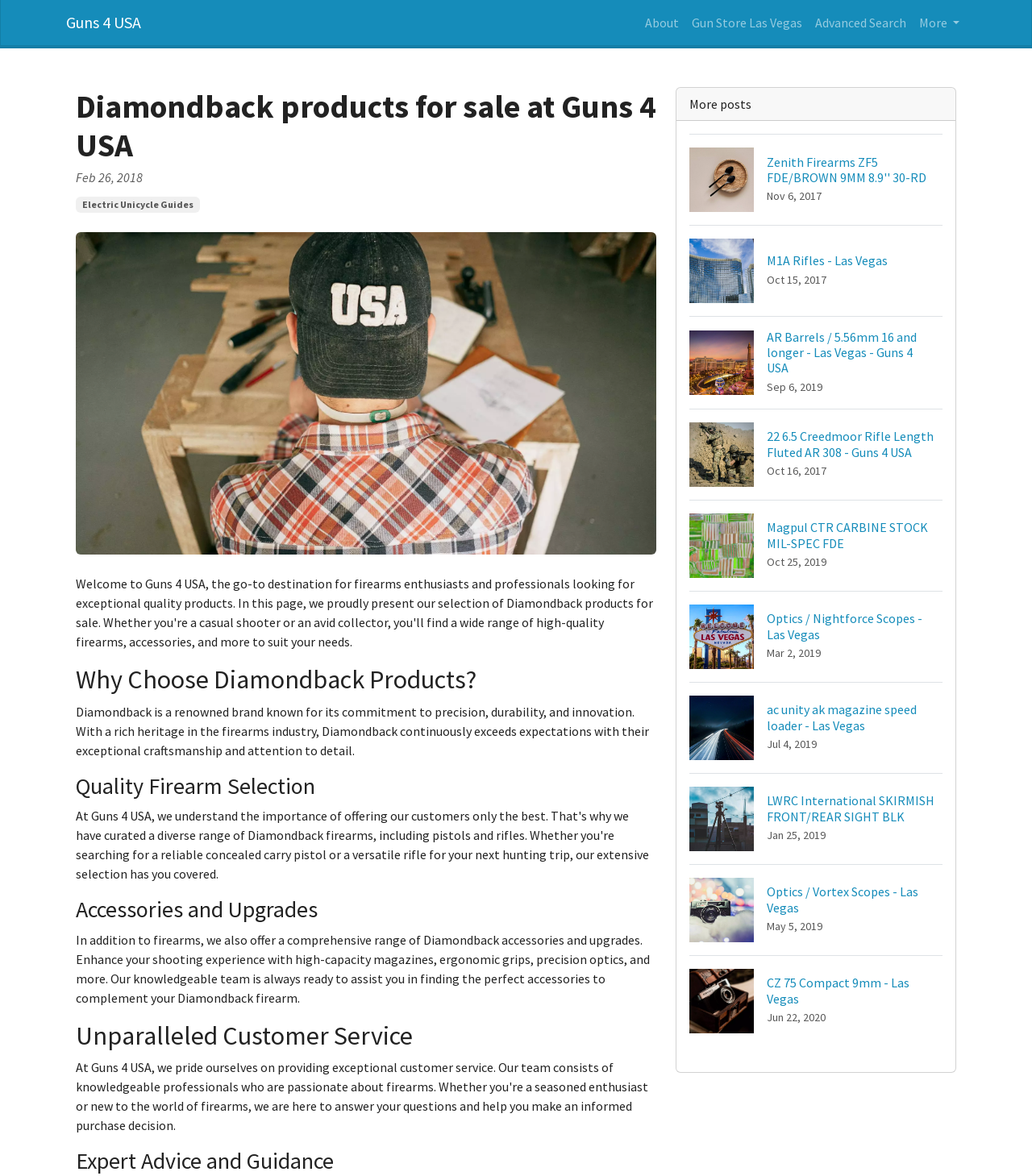What is the brand of the 'SKIRMISH FRONT/REAR SIGHT BLK' product?
Answer the question in as much detail as possible.

I found the 'LWRC International SKIRMISH FRONT/REAR SIGHT BLK' link and extracted the brand name, which is 'LWRC International'.